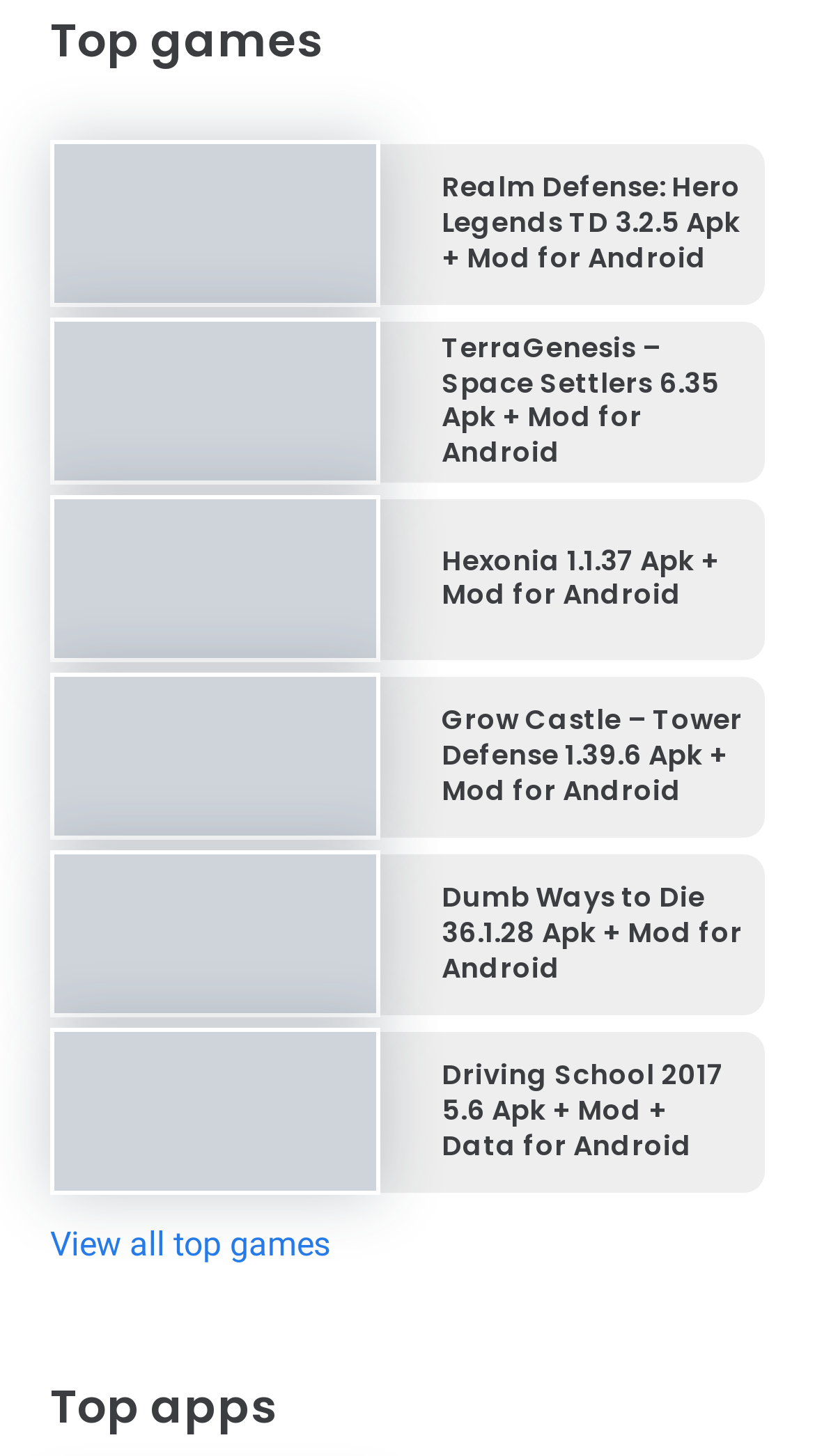Provide your answer in one word or a succinct phrase for the question: 
What category do the listed games belong to?

Top apps